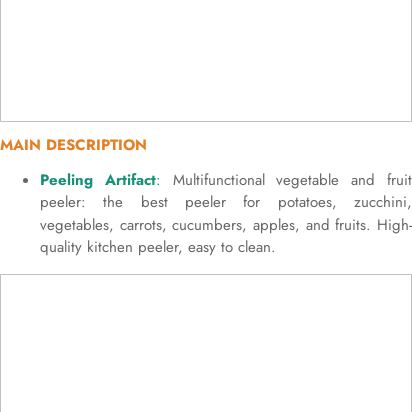What makes this peeler a perfect gift?
Look at the screenshot and respond with one word or a short phrase.

High-quality construction and ease of use